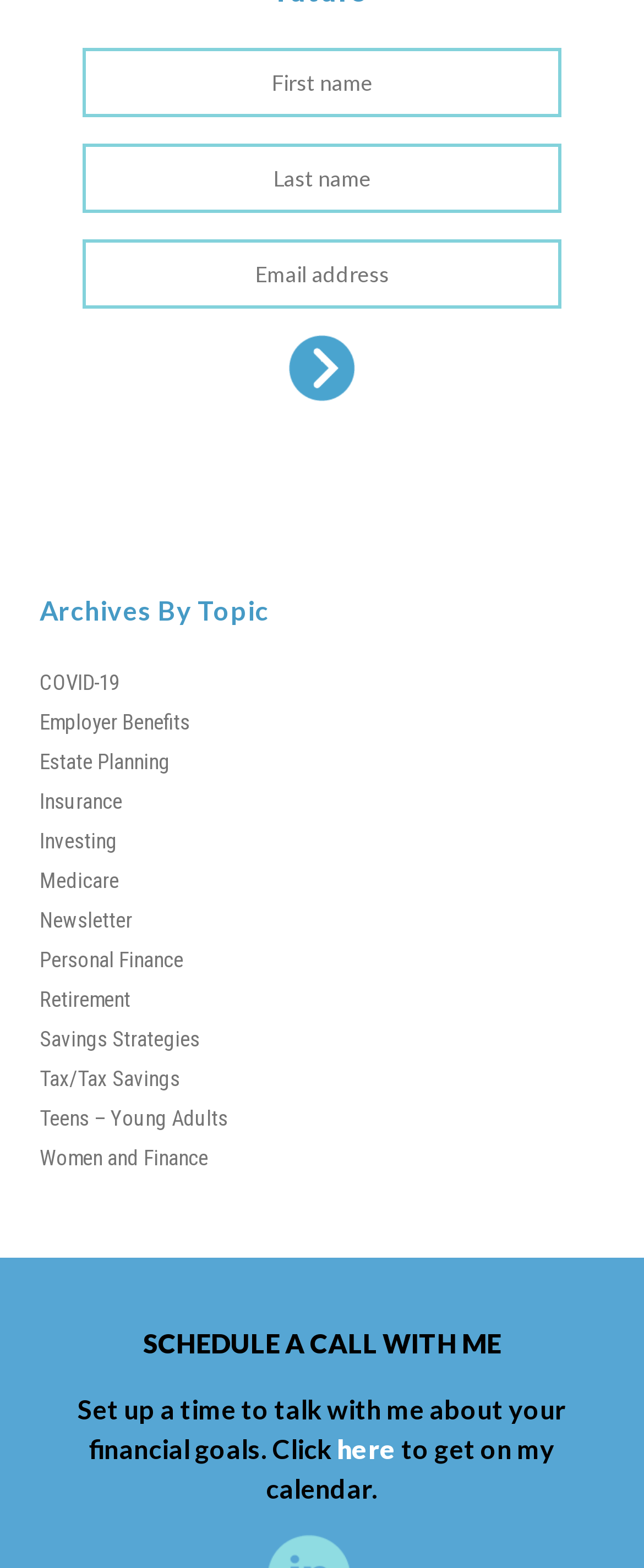Please give a succinct answer using a single word or phrase:
How many topics are listed under 'Archives By Topic'?

14